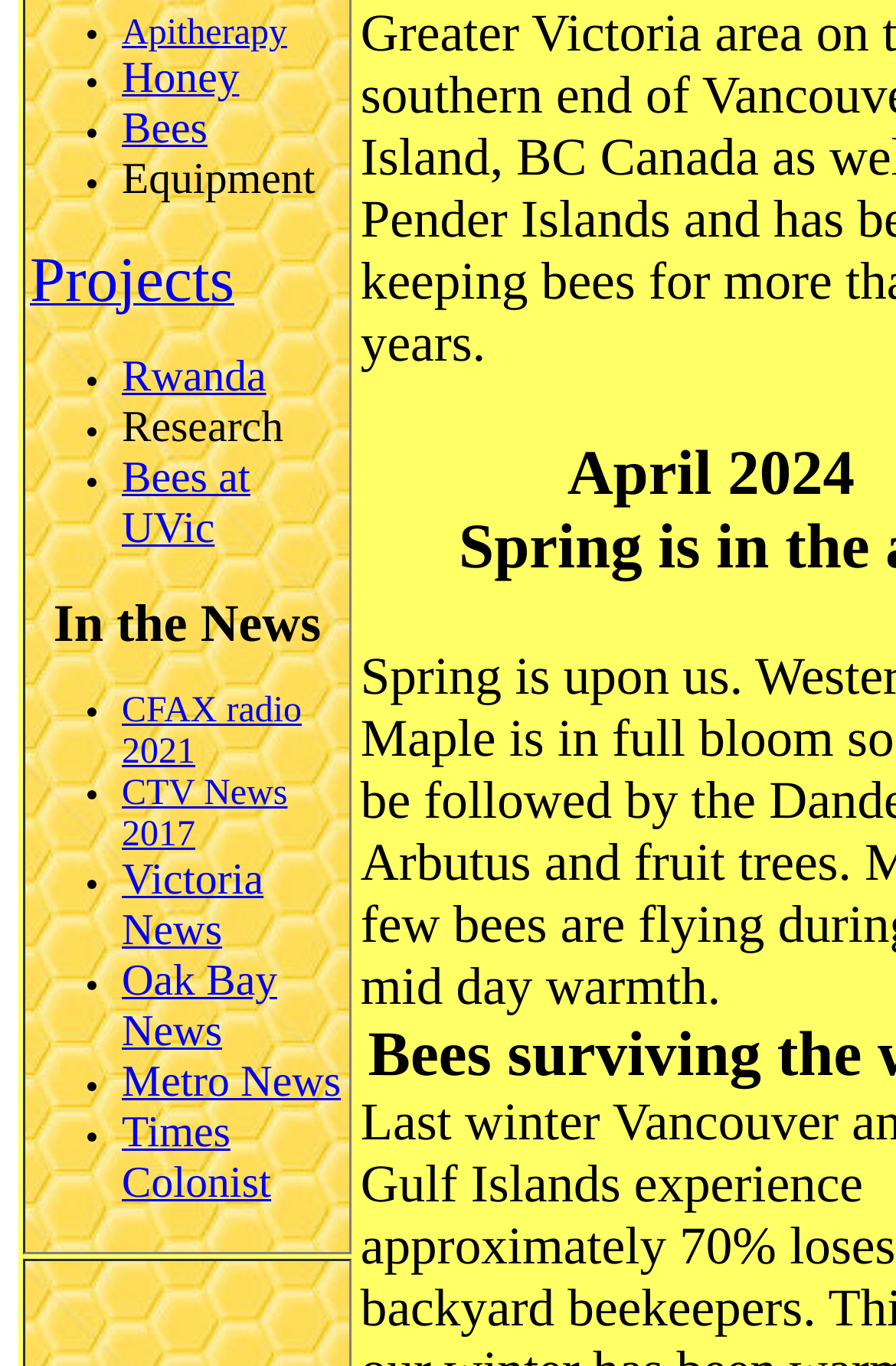Provide the bounding box coordinates of the section that needs to be clicked to accomplish the following instruction: "click on Apitherapy."

[0.136, 0.01, 0.32, 0.039]